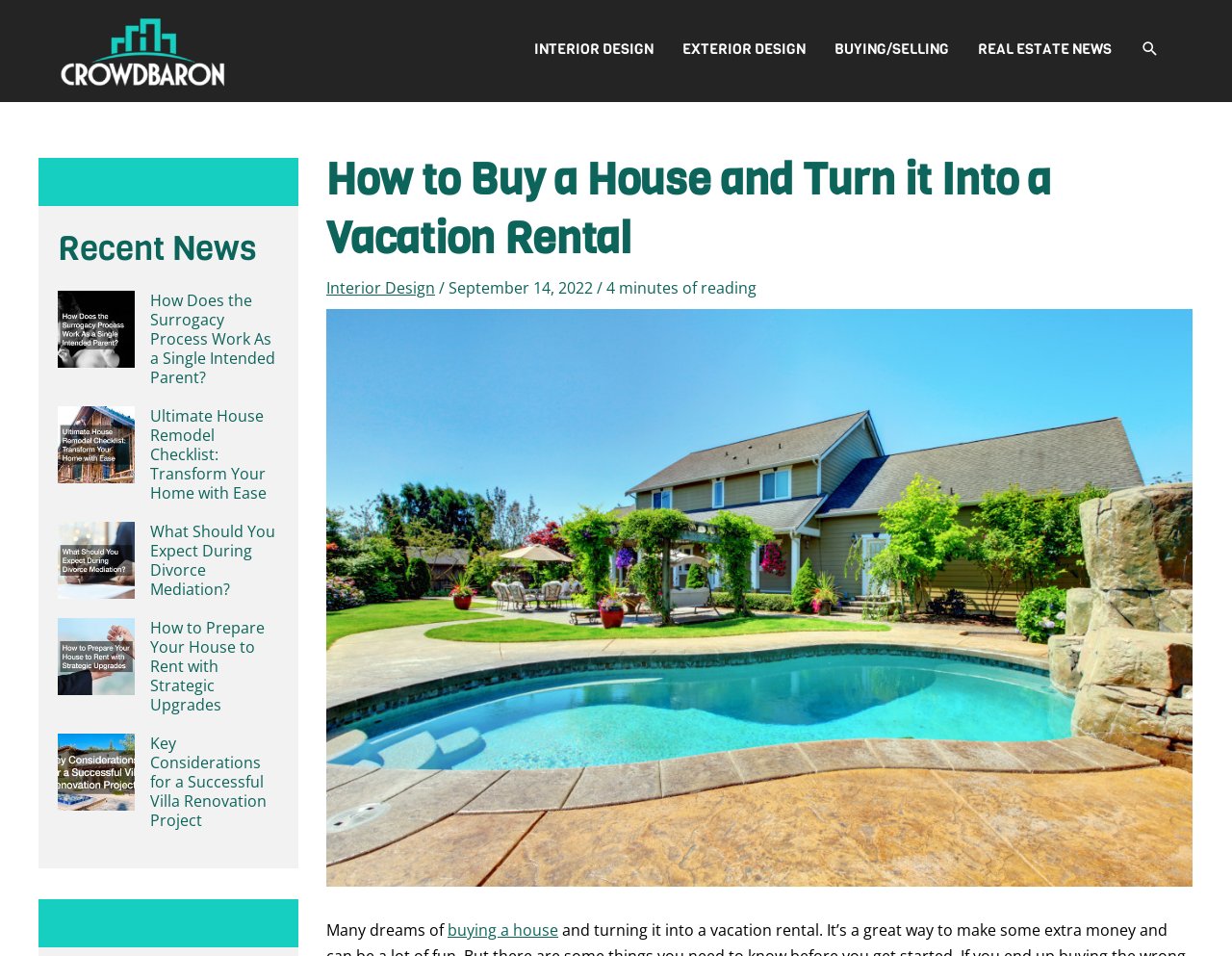What is the logo of the website?
Answer with a single word or phrase, using the screenshot for reference.

crowdbaron.com logo